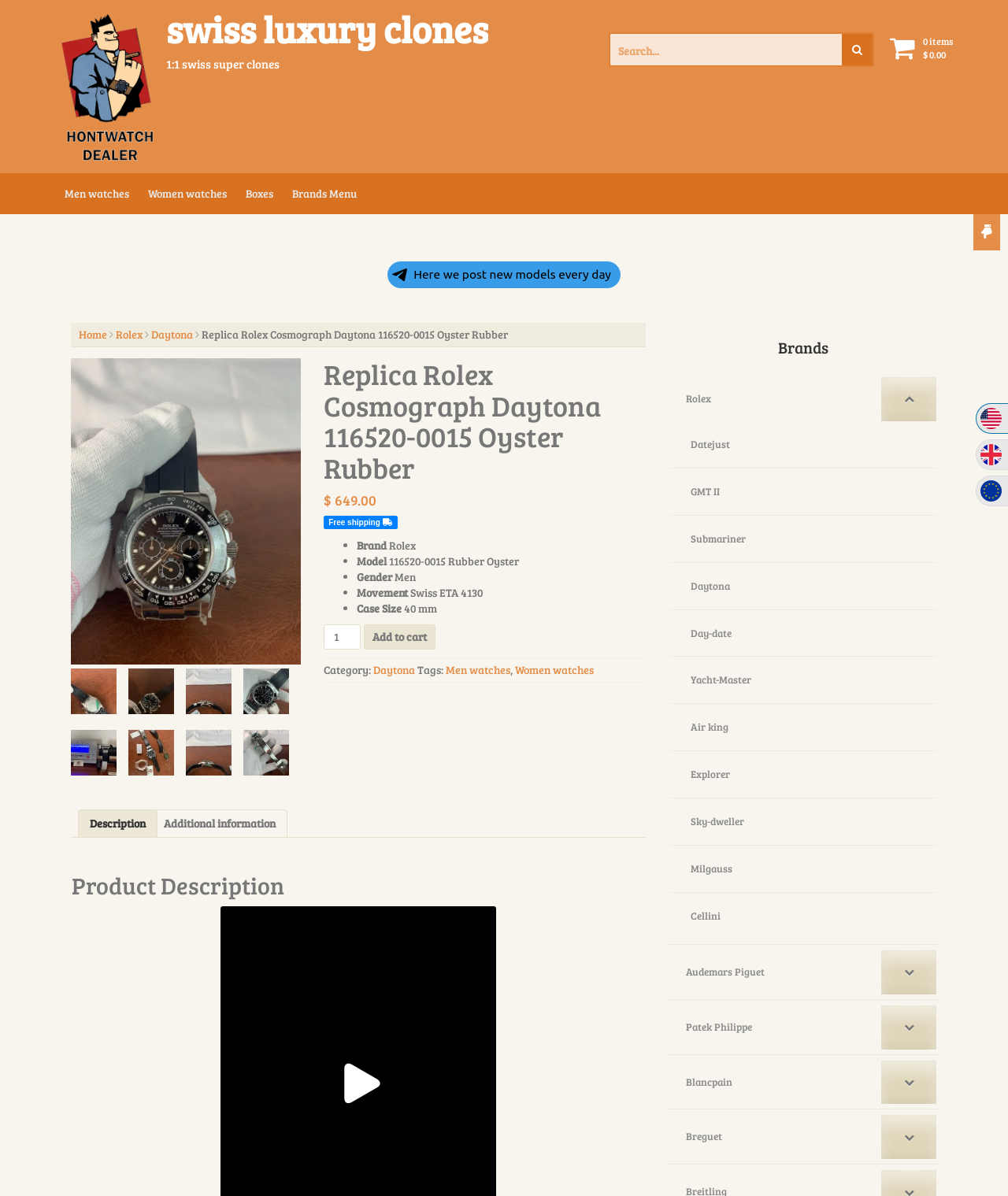Locate the bounding box coordinates of the clickable region necessary to complete the following instruction: "Add to cart". Provide the coordinates in the format of four float numbers between 0 and 1, i.e., [left, top, right, bottom].

[0.361, 0.522, 0.432, 0.543]